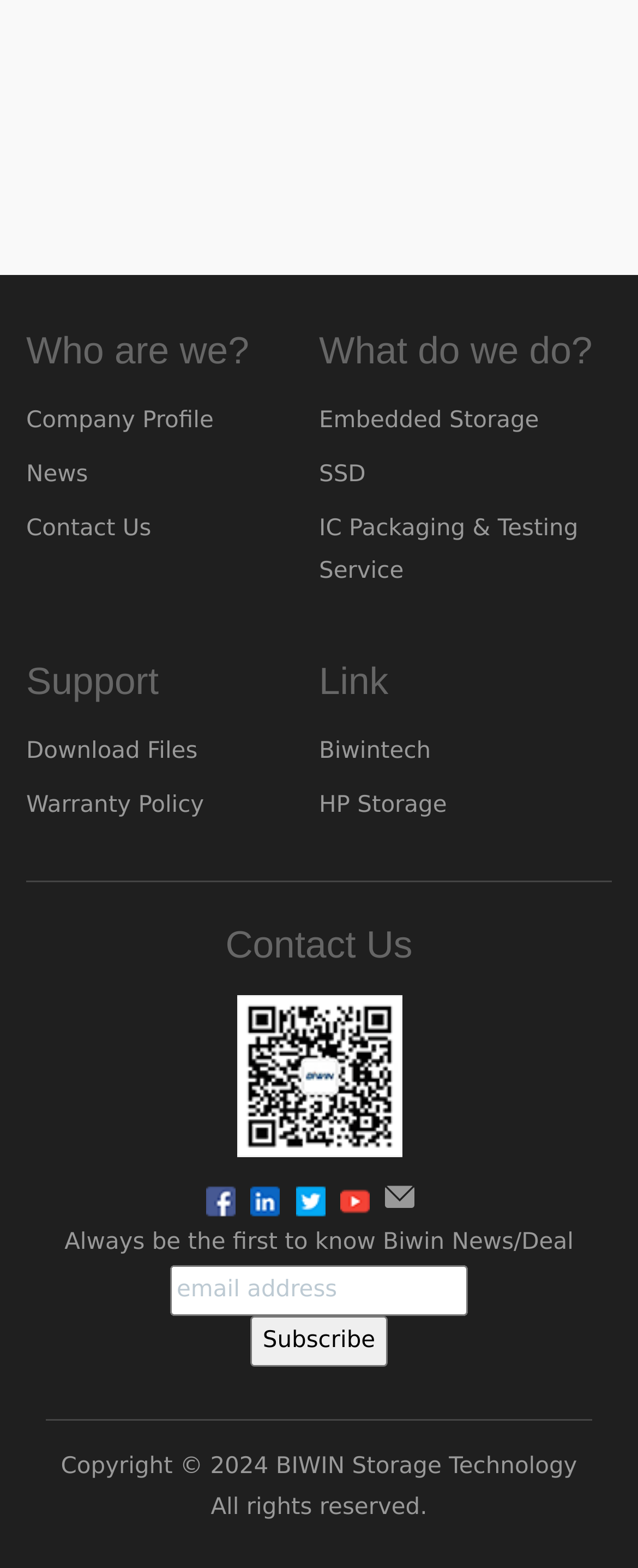Please analyze the image and give a detailed answer to the question:
How many social media links are there in the 'Contact Us' section?

In the 'Contact Us' section, there are four social media links, each represented by an image, and they are aligned horizontally.